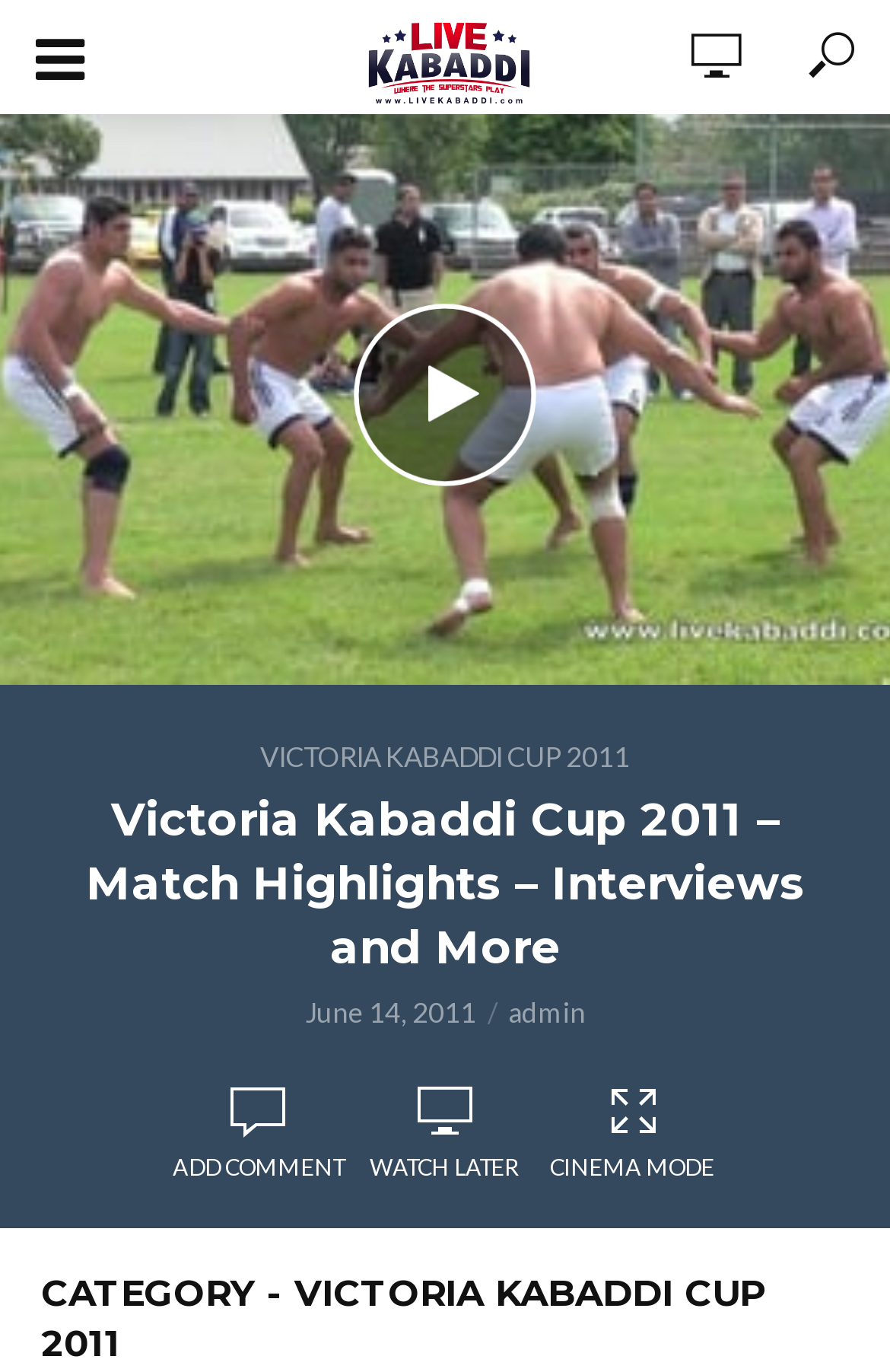Specify the bounding box coordinates (top-left x, top-left y, bottom-right x, bottom-right y) of the UI element in the screenshot that matches this description: Victoria Kabaddi Cup 2011

[0.292, 0.539, 0.708, 0.564]